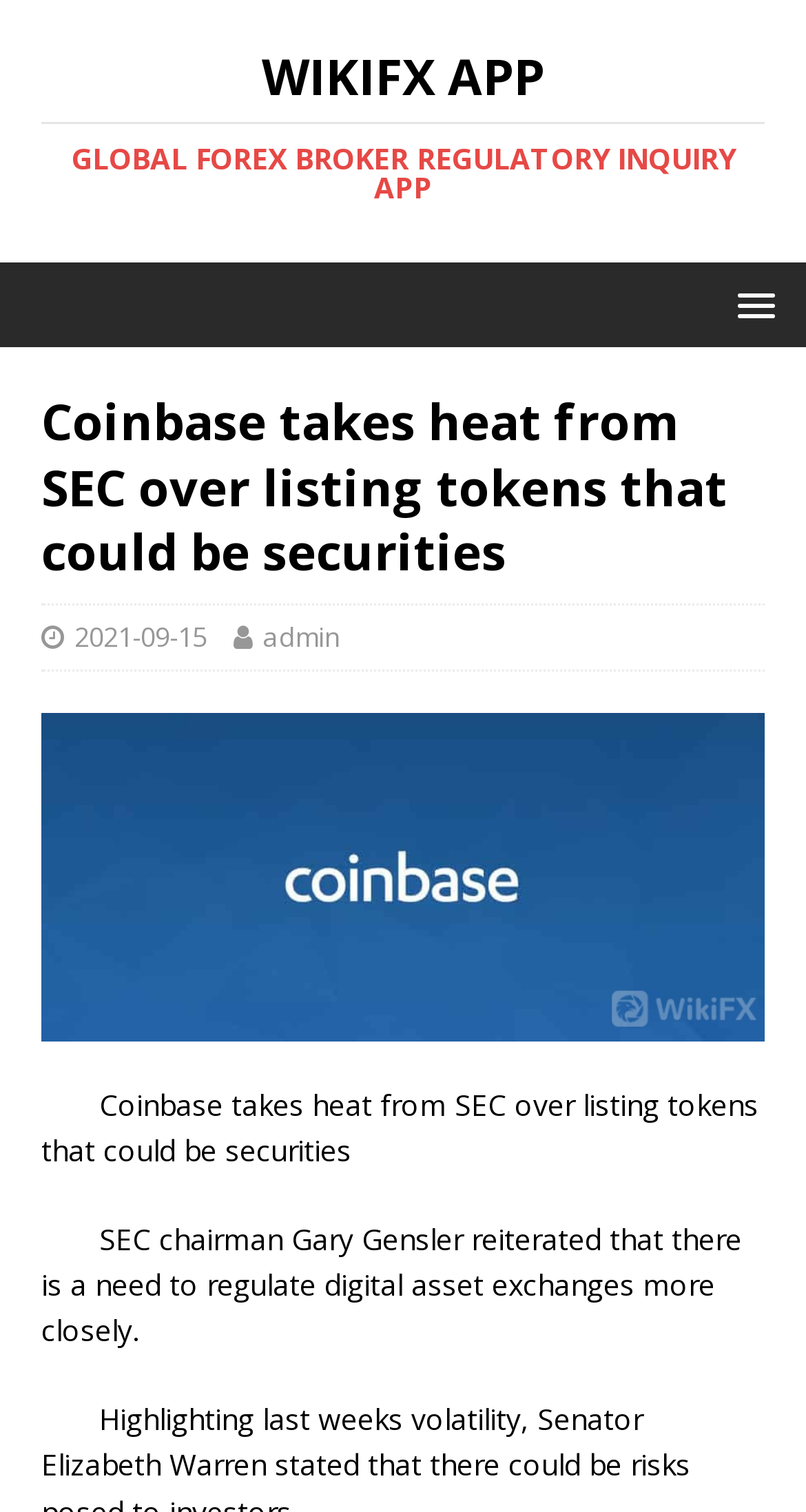Illustrate the webpage's structure and main components comprehensively.

The webpage appears to be a news article or blog post about Coinbase and the SEC. At the top of the page, there is a link to the "WIKIFX APP GLOBAL FOREX BROKER REGULATORY INQUIRY APP" with two headings, "WIKIFX APP" and "GLOBAL FOREX BROKER REGULATORY INQUIRY APP", taking up most of the width of the page.

Below this, there is a header section with a heading that reads "Coinbase takes heat from SEC over listing tokens that could be securities". To the right of this heading, there are two links, one with the date "2021-09-15" and another with the username "admin".

Underneath the header section, there is an image related to Coinbase, taking up most of the width of the page. Below the image, there are two blocks of text. The first block summarizes the article, stating that "Coinbase takes heat from SEC over listing tokens that could be securities". The second block of text provides more details, quoting SEC chairman Gary Gensler on the need to regulate digital asset exchanges more closely.

On the top right corner of the page, there is a link with a popup menu, but its contents are not specified.